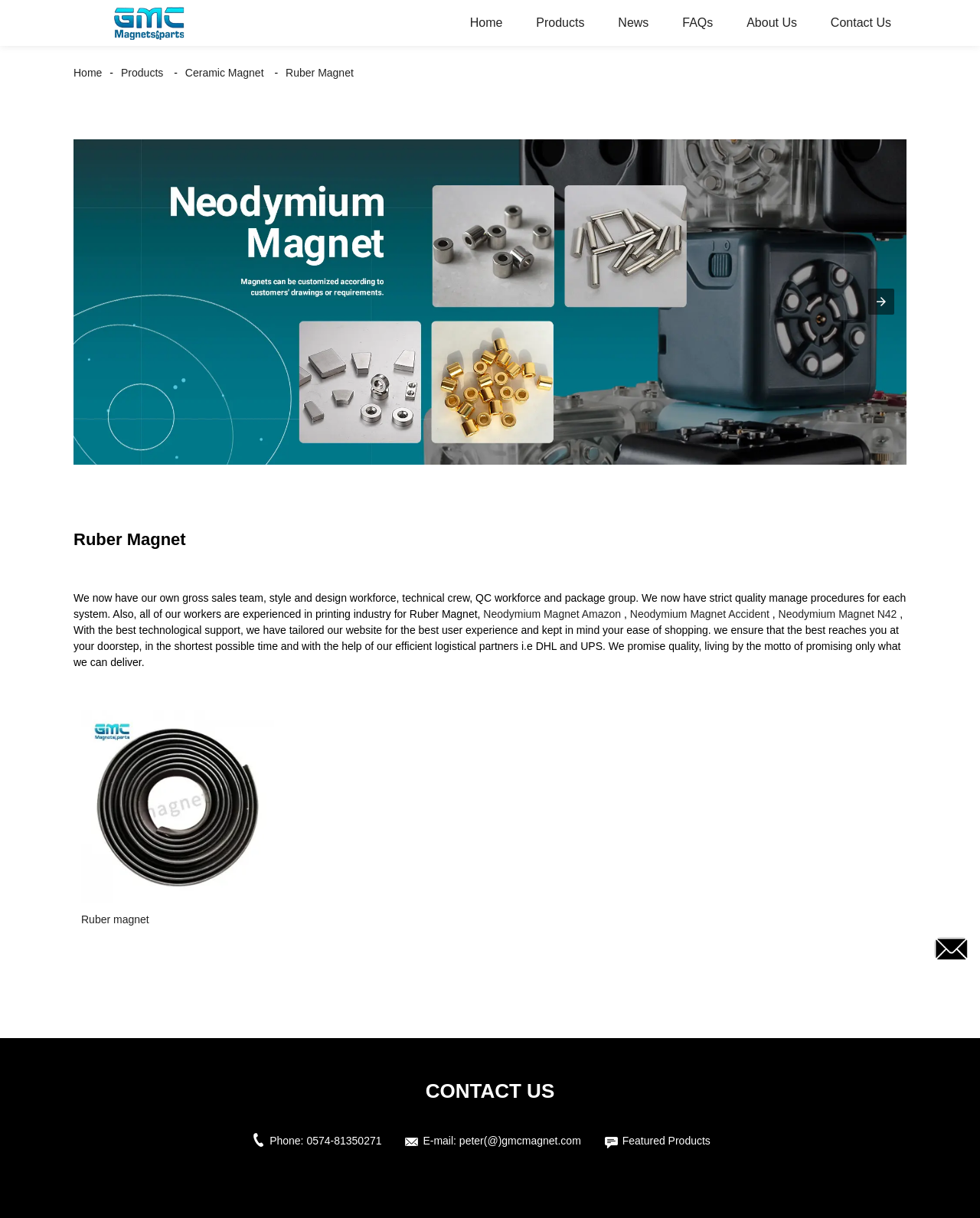Please find the bounding box coordinates of the element that you should click to achieve the following instruction: "Contact Us". The coordinates should be presented as four float numbers between 0 and 1: [left, top, right, bottom].

[0.832, 0.0, 0.925, 0.038]